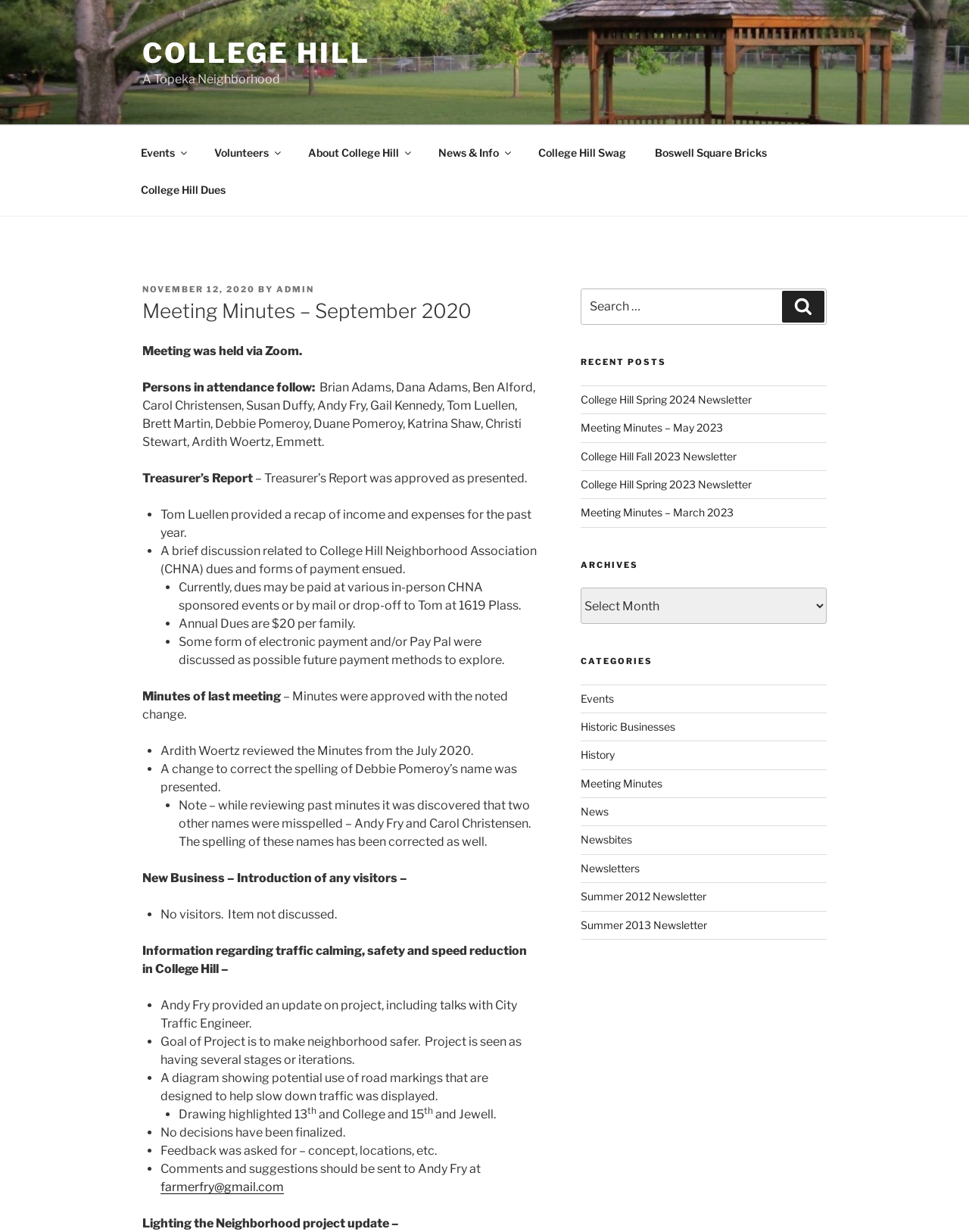Create a detailed description of the webpage's content and layout.

The webpage is about the meeting minutes of a neighborhood association, College Hill, held in September 2020. At the top, there is a navigation menu with links to different sections of the website, including Events, Volunteers, About College Hill, News & Info, College Hill Swag, and Boswell Square Bricks. Below the navigation menu, there is a header with the title "Meeting Minutes – September 2020" and a subtitle "A Topeka Neighborhood".

The main content of the webpage is divided into sections, each with a heading and a list of bullet points. The first section is about the meeting details, including the date, time, and attendees. The attendees' names are listed in a single line, separated by commas.

The next section is about the Treasurer's Report, which was approved as presented. This is followed by a discussion about College Hill Neighborhood Association (CHNA) dues and forms of payment. There are three bullet points in this section, discussing the current payment methods, the possibility of electronic payment, and the annual dues amount.

The following sections are about the minutes of the last meeting, new business, and information regarding traffic calming, safety, and speed reduction in College Hill. Each section has multiple bullet points, discussing the topics in detail. There are also links to external resources, such as an email address, and a search bar on the right-hand side of the page.

The right-hand sidebar has a section for recent posts, with a link to a newsletter, and a search bar at the top. Overall, the webpage is a detailed record of the meeting minutes, with clear headings and bullet points making it easy to follow.